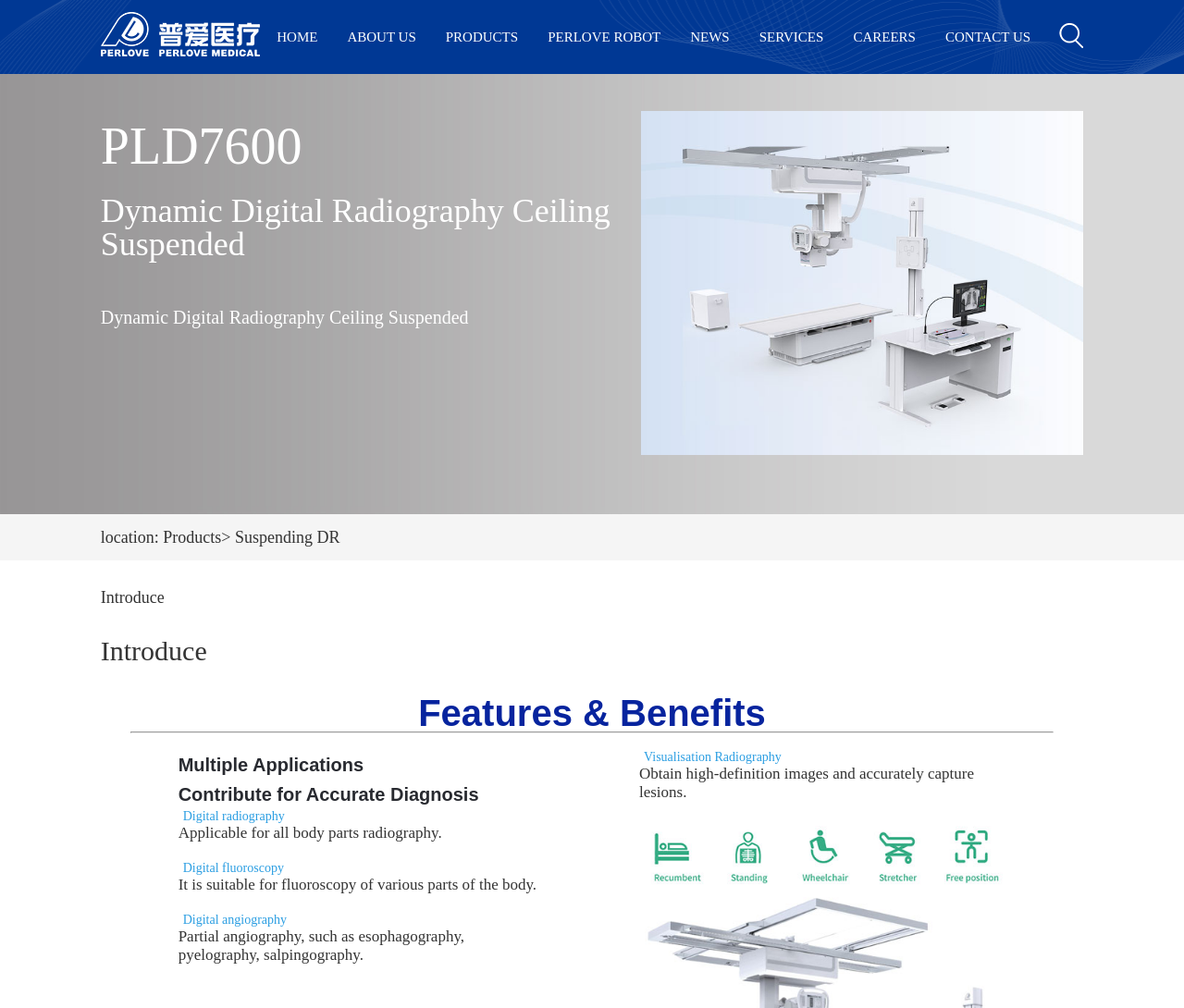Locate the bounding box coordinates of the element to click to perform the following action: 'Click the HOME link'. The coordinates should be given as four float values between 0 and 1, in the form of [left, top, right, bottom].

[0.221, 0.0, 0.281, 0.073]